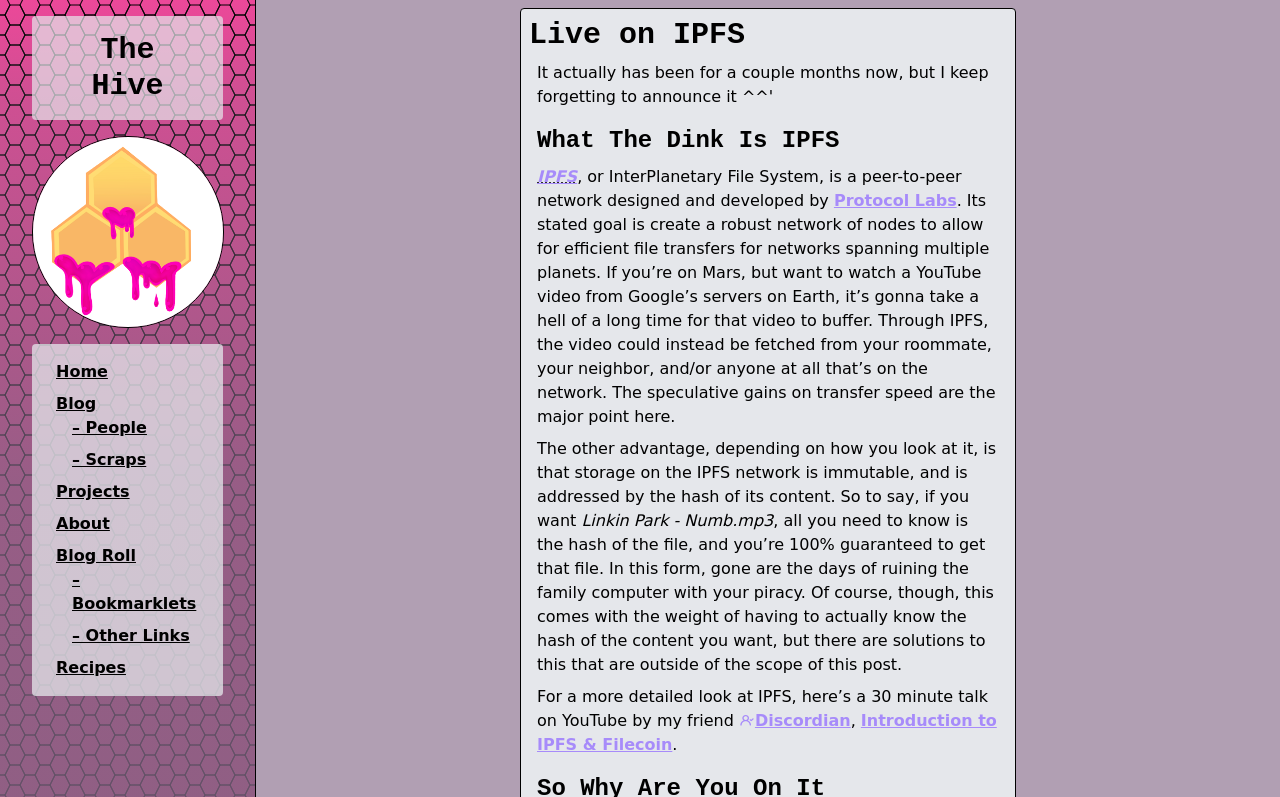Offer a thorough description of the webpage.

The webpage is a blog post titled "Live on IPFS - The Hive" with a prominent heading at the top left corner. Below the heading is an image of the logo for "The Hive". 

On the top right corner, there is a navigation menu consisting of 7 links: "Home", "Blog", "– People", "– Scraps", "Projects", "About", and "Blog Roll". Each link is positioned horizontally next to each other, with "Home" being the leftmost and "Blog Roll" being the rightmost.

The main content of the blog post is divided into several sections. The first section has a heading "Live on IPFS" followed by a link with the same text. The second section has a heading "What The Dink Is IPFS" and explains what IPFS is, including a term "InterPlanetary File System" that is abbreviated as "IPFS" and linked to another webpage. The text also mentions Protocol Labs, the developer of IPFS.

The rest of the blog post discusses the advantages of IPFS, including its ability to enable efficient file transfers across multiple planets and its immutable storage feature. There is also a mention of a YouTube video and a link to a 30-minute talk on YouTube about IPFS. The blog post ends with a sentence and a period.

There are 14 links in total on the webpage, including the navigation menu and the links within the blog post. There is one image on the webpage, which is the logo for "The Hive".